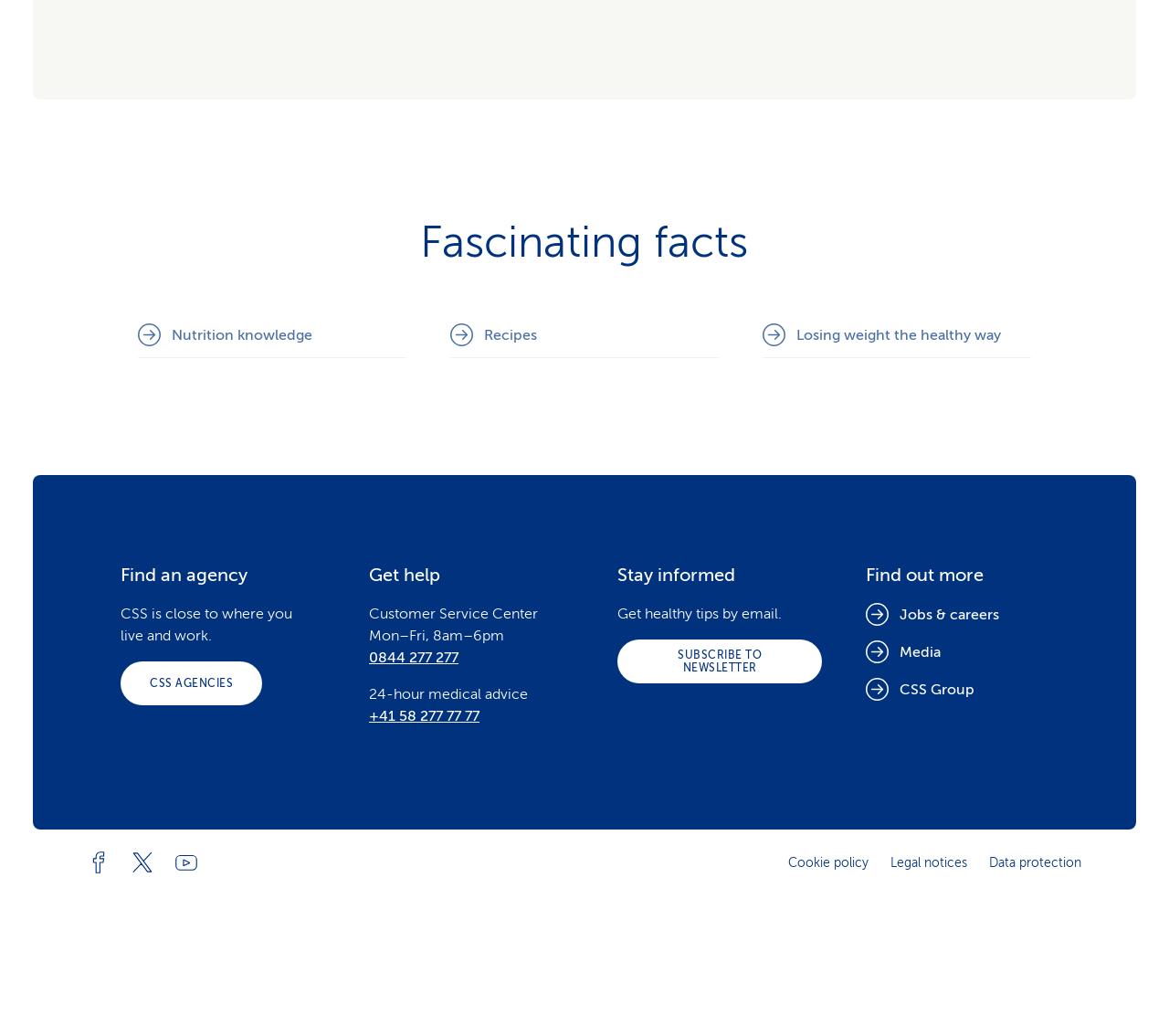Locate the bounding box coordinates of the clickable area to execute the instruction: "Click on CSS AGENCIES". Provide the coordinates as four float numbers between 0 and 1, represented as [left, top, right, bottom].

[0.103, 0.639, 0.224, 0.681]